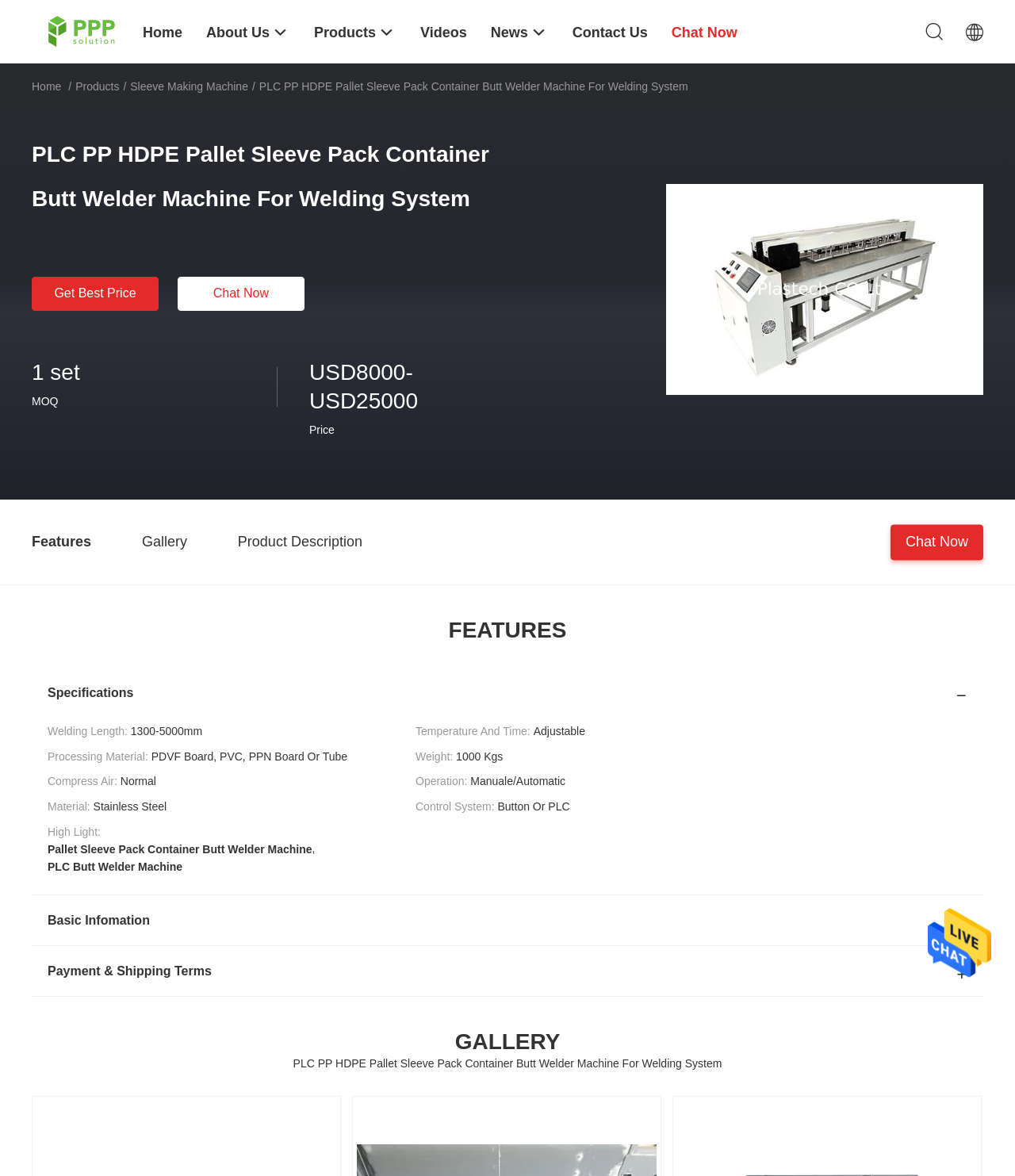Please specify the bounding box coordinates for the clickable region that will help you carry out the instruction: "Chat now".

[0.175, 0.235, 0.3, 0.264]